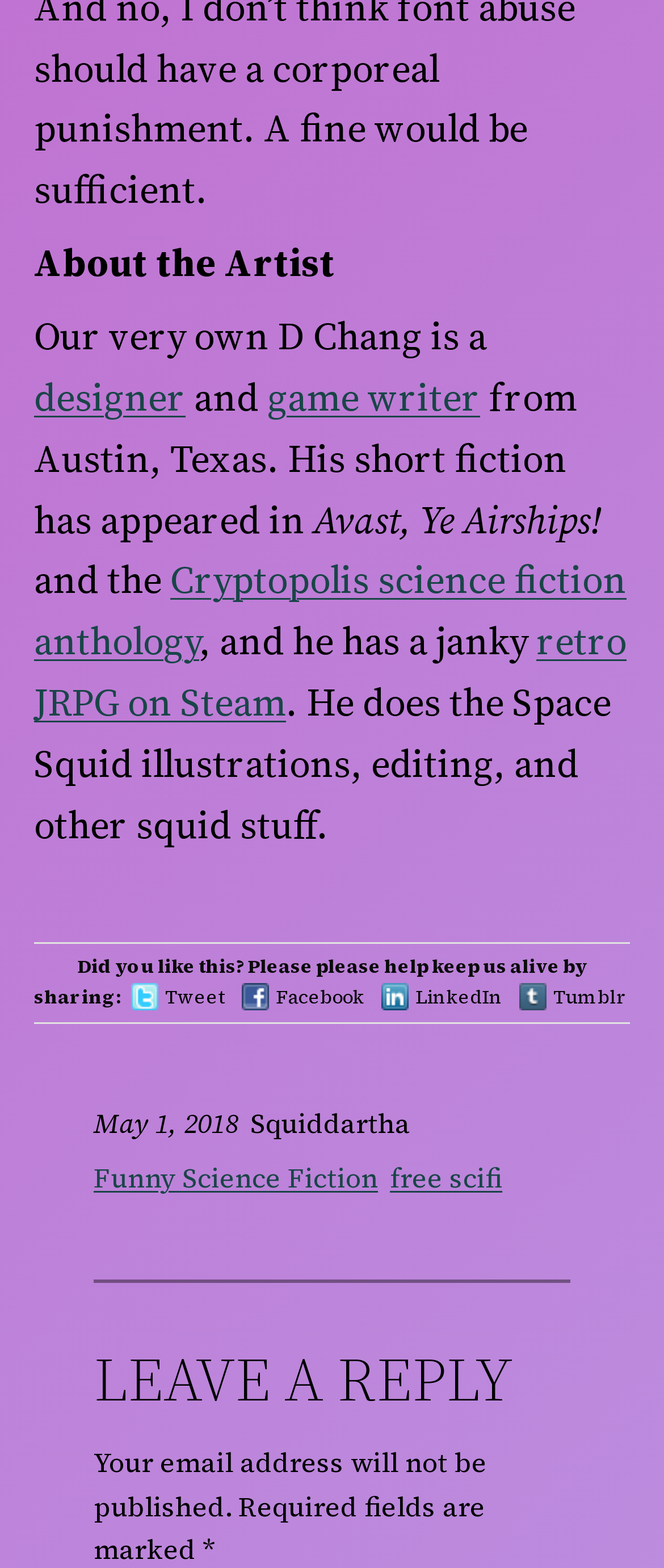Please determine the bounding box coordinates for the UI element described here. Use the format (top-left x, top-left y, bottom-right x, bottom-right y) with values bounded between 0 and 1: game writer

[0.403, 0.237, 0.723, 0.27]